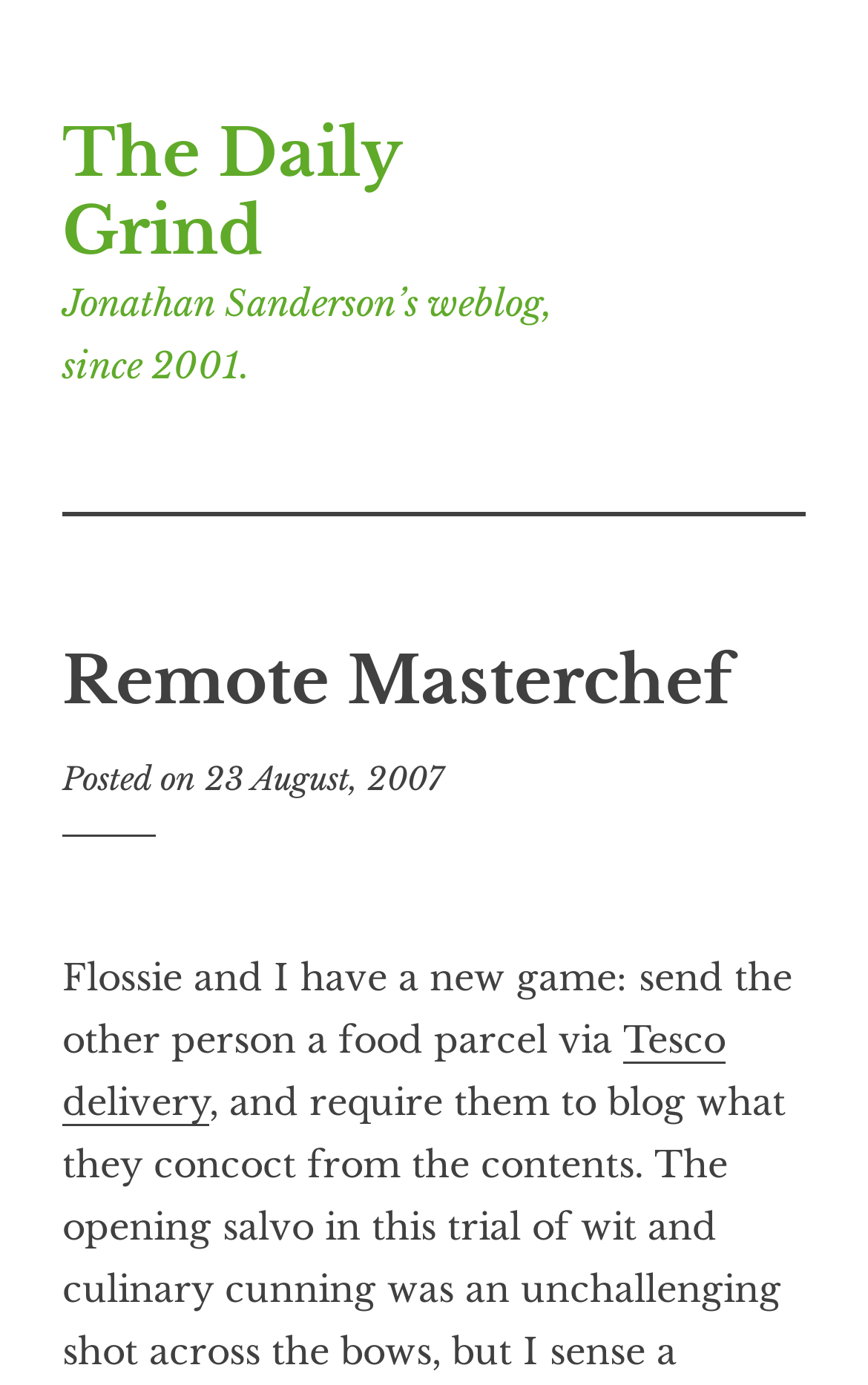What is the date of the post?
Examine the image and provide an in-depth answer to the question.

I found the date of the post by looking at the link element '23 August, 2007' which is a sub-element of the header element.